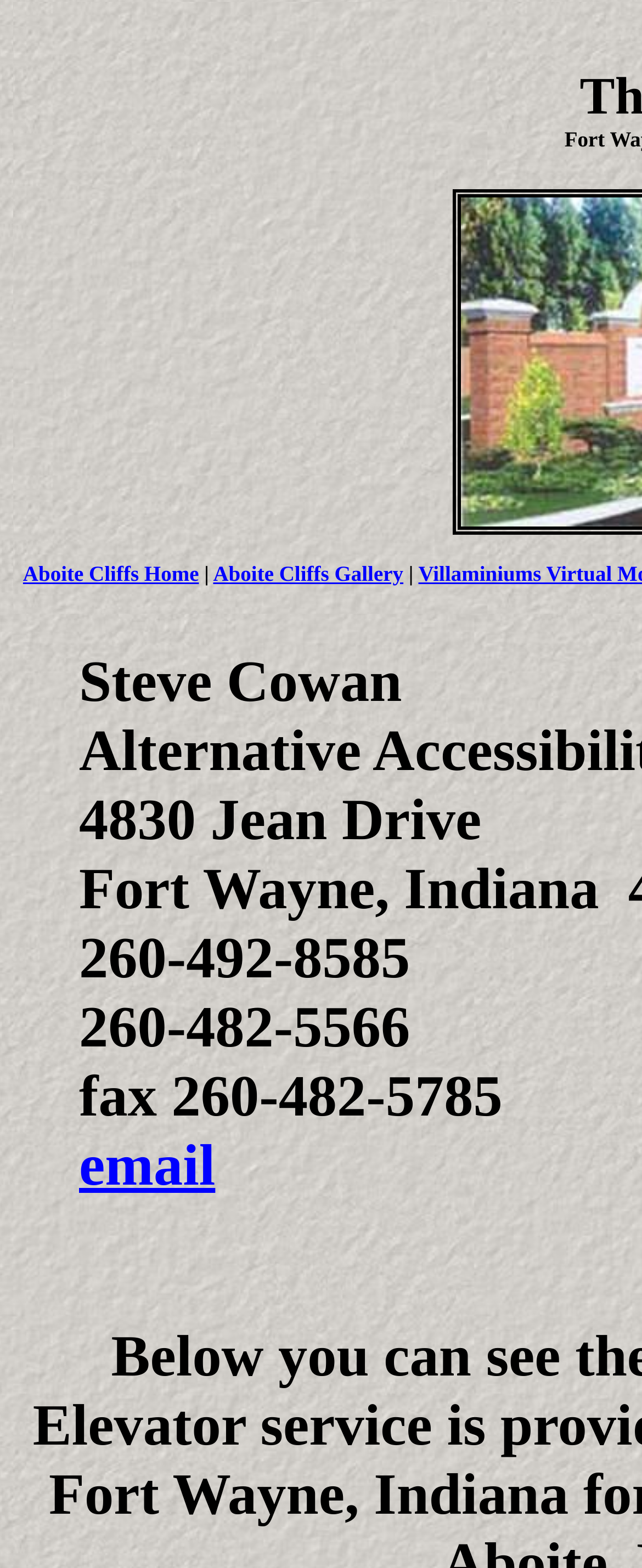Determine the bounding box coordinates for the HTML element mentioned in the following description: "January 16, 2024January 18, 2024". The coordinates should be a list of four floats ranging from 0 to 1, represented as [left, top, right, bottom].

None